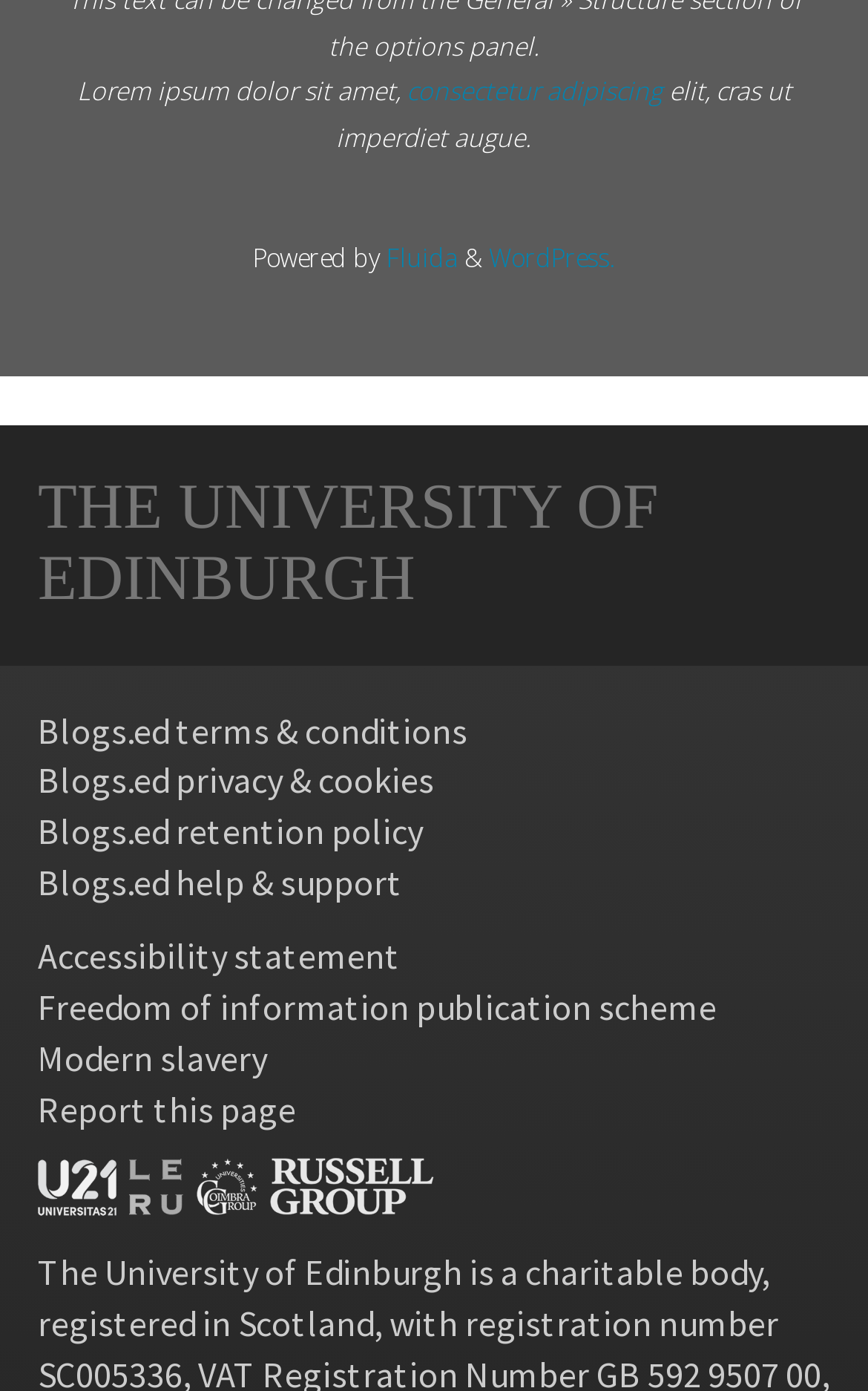Based on what you see in the screenshot, provide a thorough answer to this question: What is the name of the university mentioned on the webpage?

I found the answer by looking at the heading element with the text 'THE UNIVERSITY OF EDINBURGH' which is located at the top of the webpage.